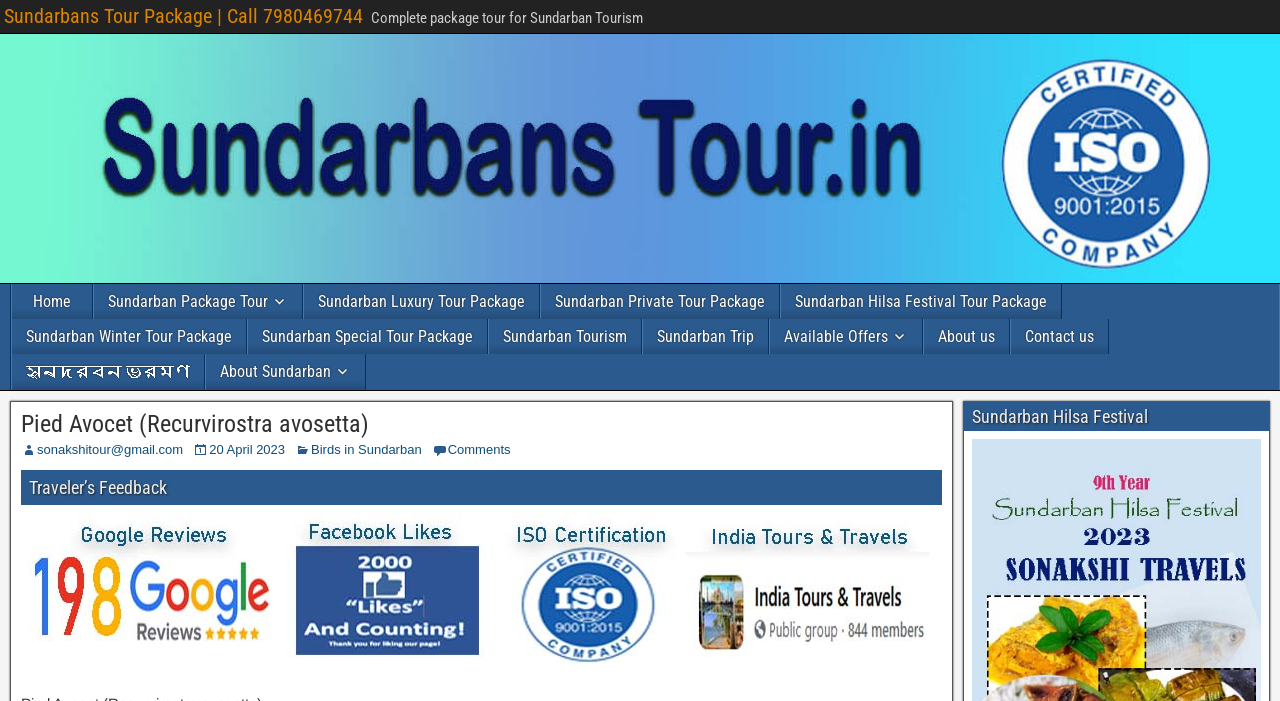Extract the top-level heading from the webpage and provide its text.

Pied Avocet (Recurvirostra avosetta)